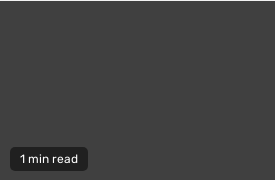Refer to the image and provide a thorough answer to this question:
What is the purpose of the reading time indicator?

The reading time indicator is used to inform readers of the expected time commitment, allowing them to gauge the article's length quickly and enhancing user engagement.